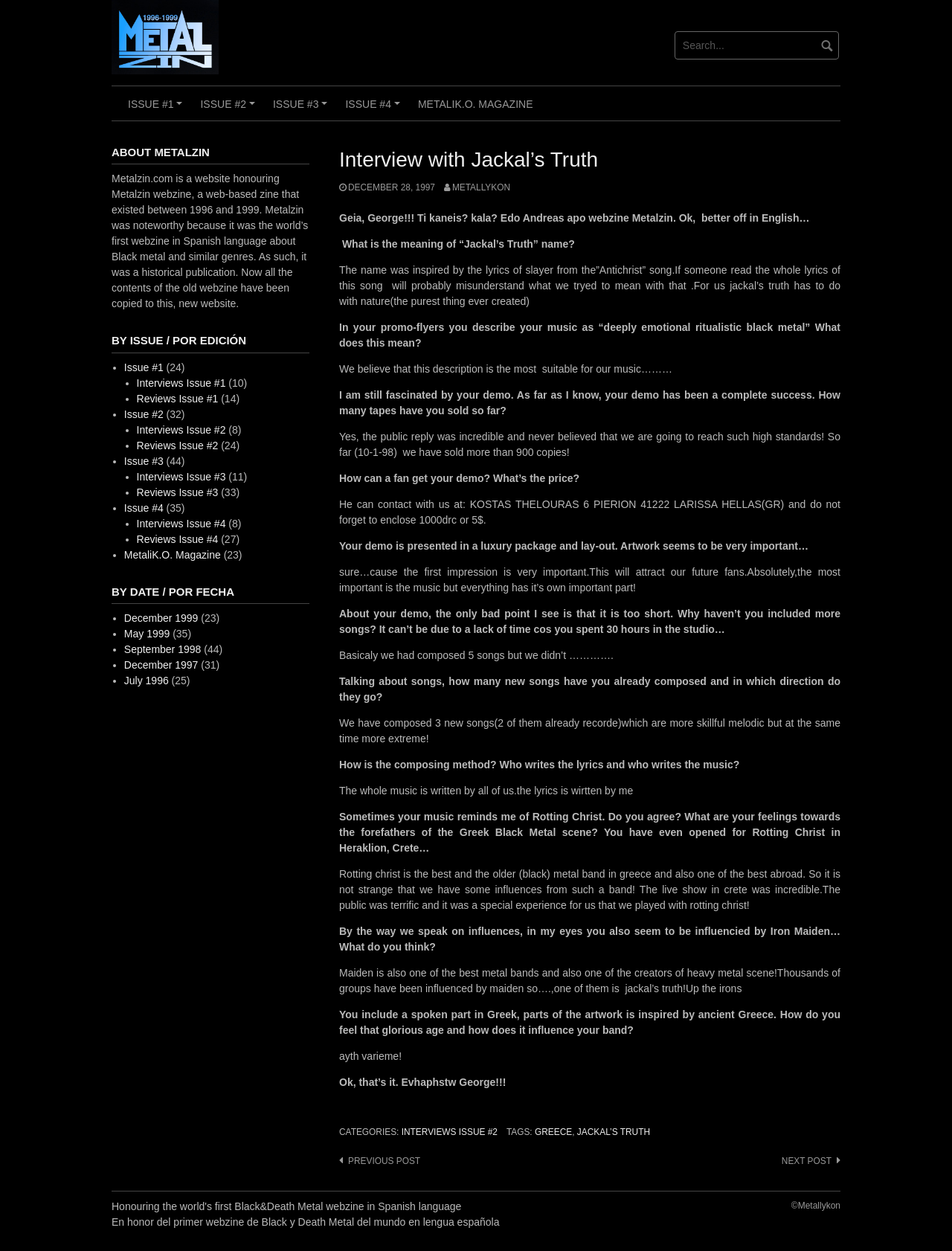Determine the bounding box coordinates for the HTML element mentioned in the following description: "Previous post". The coordinates should be a list of four floats ranging from 0 to 1, represented as [left, top, right, bottom].

[0.356, 0.924, 0.442, 0.932]